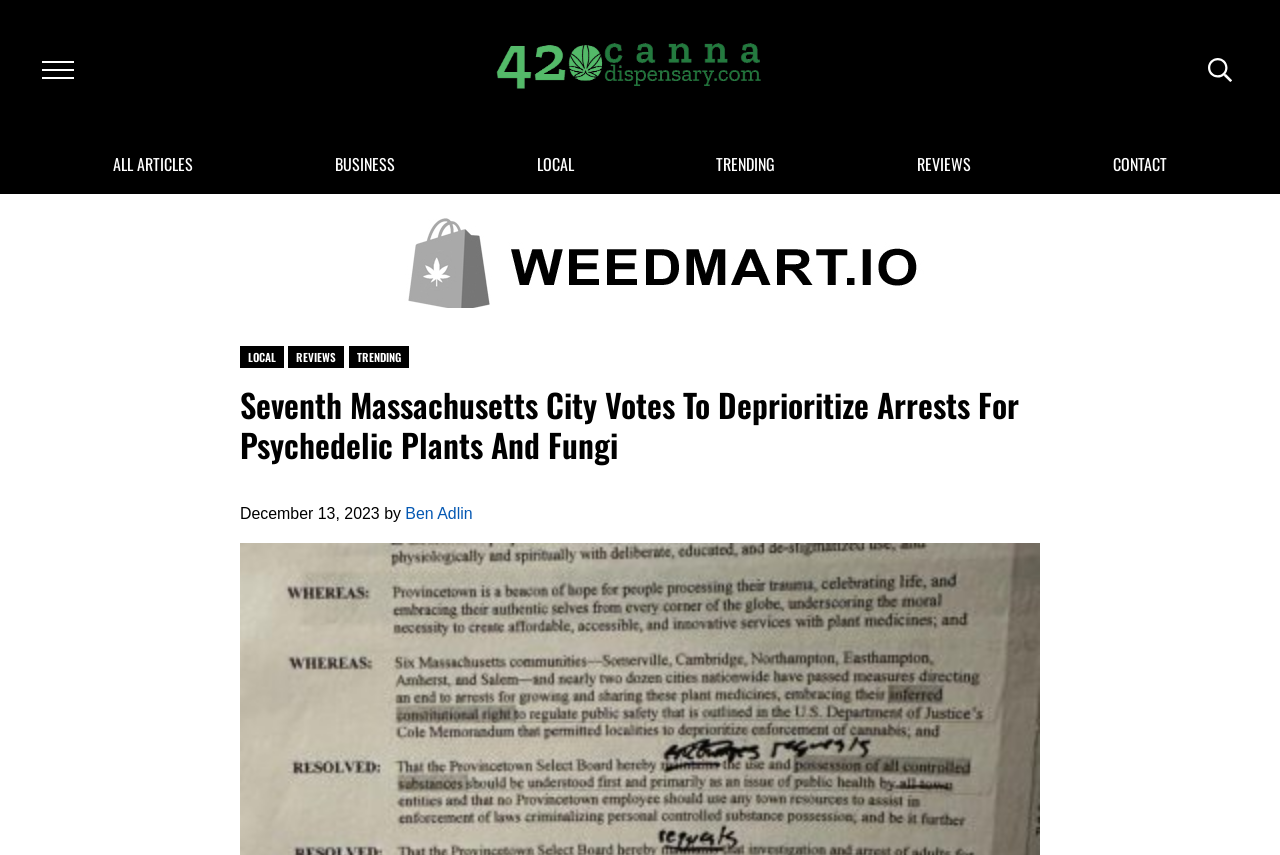Identify the bounding box coordinates of the specific part of the webpage to click to complete this instruction: "Share via Facebook".

None